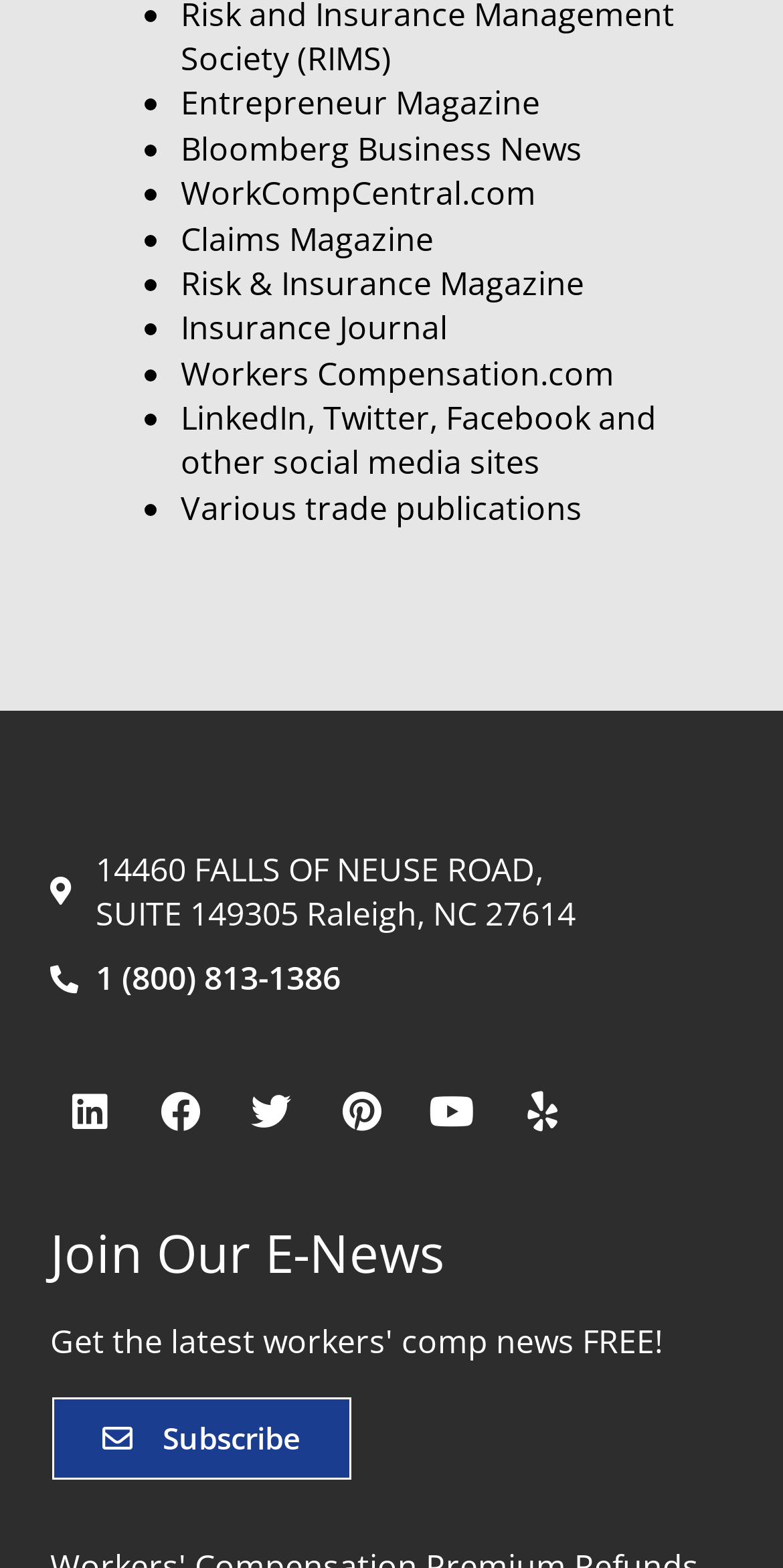Find and specify the bounding box coordinates that correspond to the clickable region for the instruction: "View the company address".

[0.122, 0.444, 0.694, 0.472]